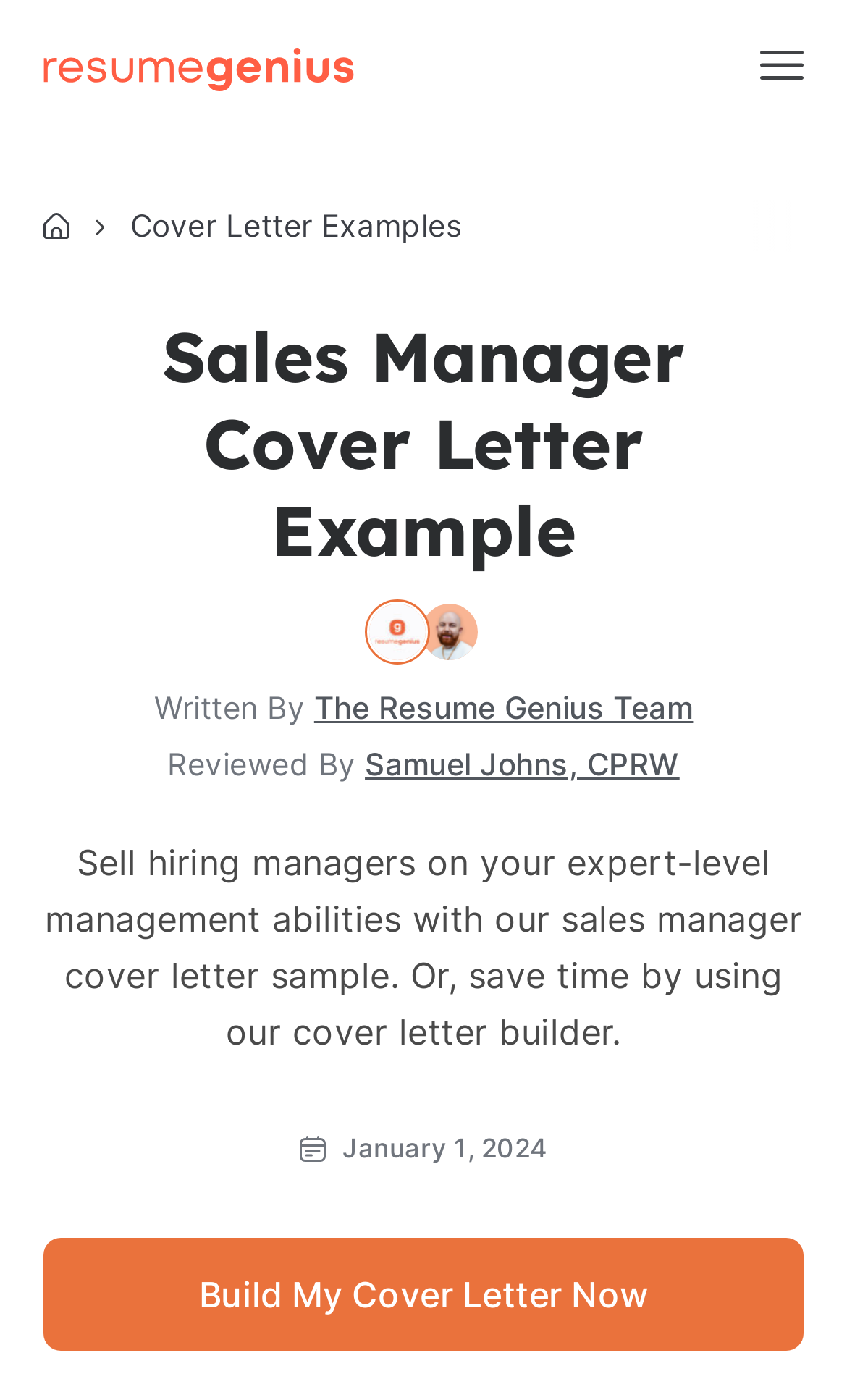Answer the following in one word or a short phrase: 
What is the time period for customer support?

Monday to Friday, 8AM – 12AM (Midnight) and Saturdays and Sundays, 10AM – 6PM EDT